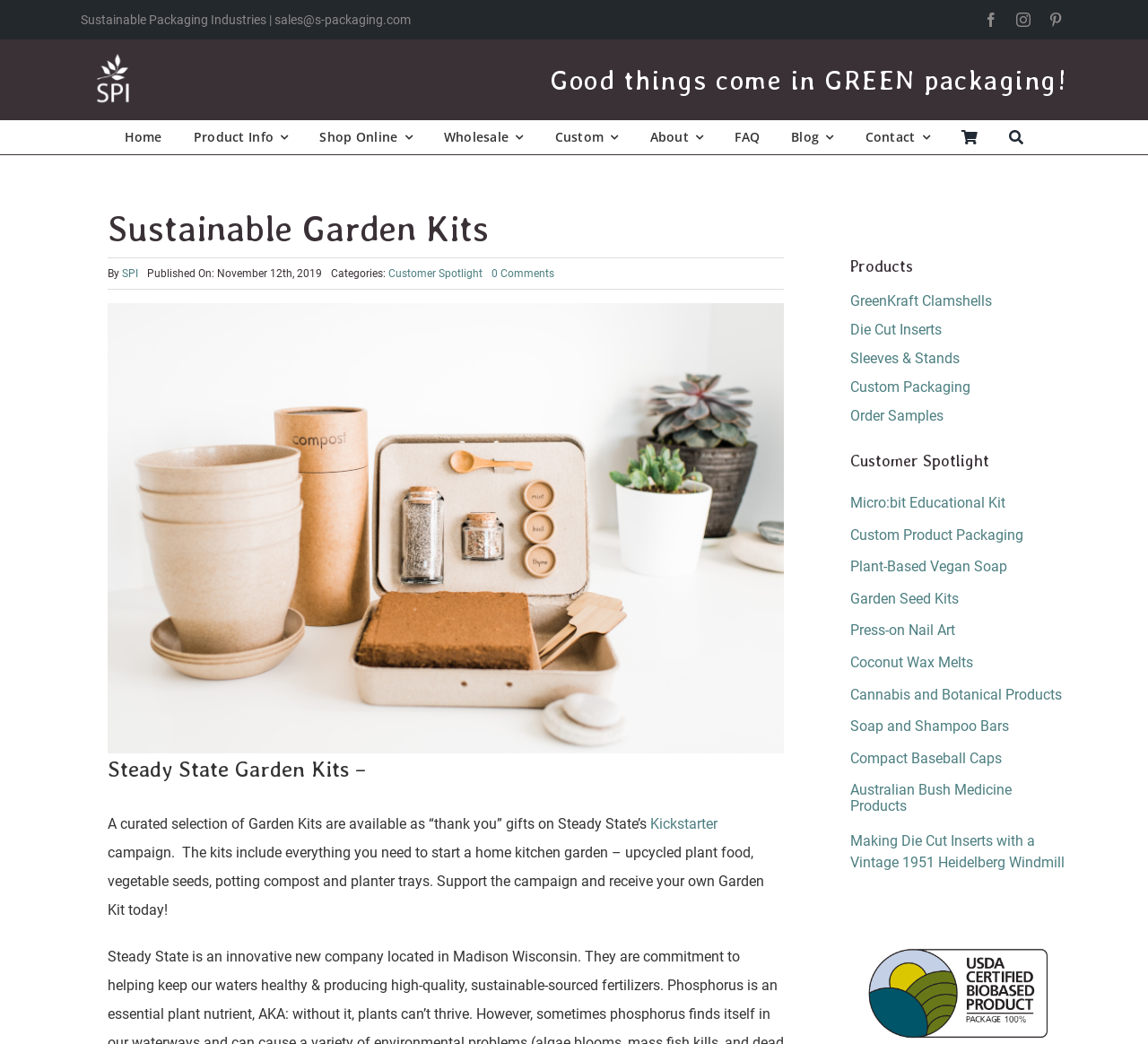Provide a comprehensive description of the webpage.

This webpage is about Sustainable Garden Kits and Steady State, a company that offers upcycled plant food and garden kits. At the top of the page, there is a logo and a navigation menu with links to various sections of the website, including Home, Product Info, Shop Online, Wholesale, Custom, About, FAQ, Blog, and Contact.

Below the navigation menu, there is a heading that reads "Sustainable Garden Kits" and a subheading that says "By SPI". There is also a published date and categories listed. 

On the left side of the page, there is a large image of upcycled plant food and garden kits, accompanied by a heading that reads "Steady State Garden Kits –" and a paragraph of text that describes the kits and their availability on Kickstarter.

On the right side of the page, there are several sections, including "Products", "Customer Spotlight", and a list of articles with headings such as "Micro:bit Educational Kit", "Custom Product Packaging", "Plant-Based Vegan Soap", and more. Each article has a link to read more.

At the bottom of the page, there is a link to "USDA 100% BioBased Content" and social media links to Facebook, Instagram, and Pinterest.